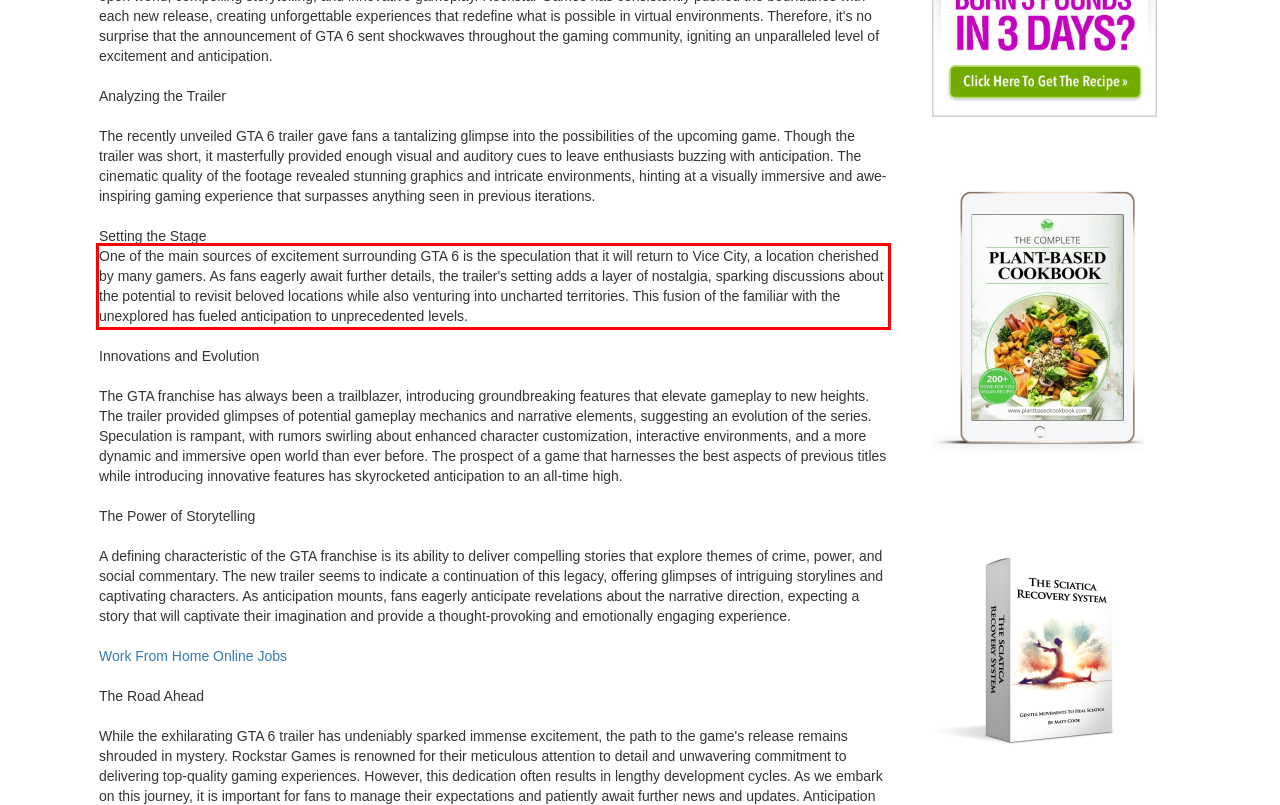Examine the screenshot of the webpage, locate the red bounding box, and perform OCR to extract the text contained within it.

One of the main sources of excitement surrounding GTA 6 is the speculation that it will return to Vice City, a location cherished by many gamers. As fans eagerly await further details, the trailer's setting adds a layer of nostalgia, sparking discussions about the potential to revisit beloved locations while also venturing into uncharted territories. This fusion of the familiar with the unexplored has fueled anticipation to unprecedented levels.